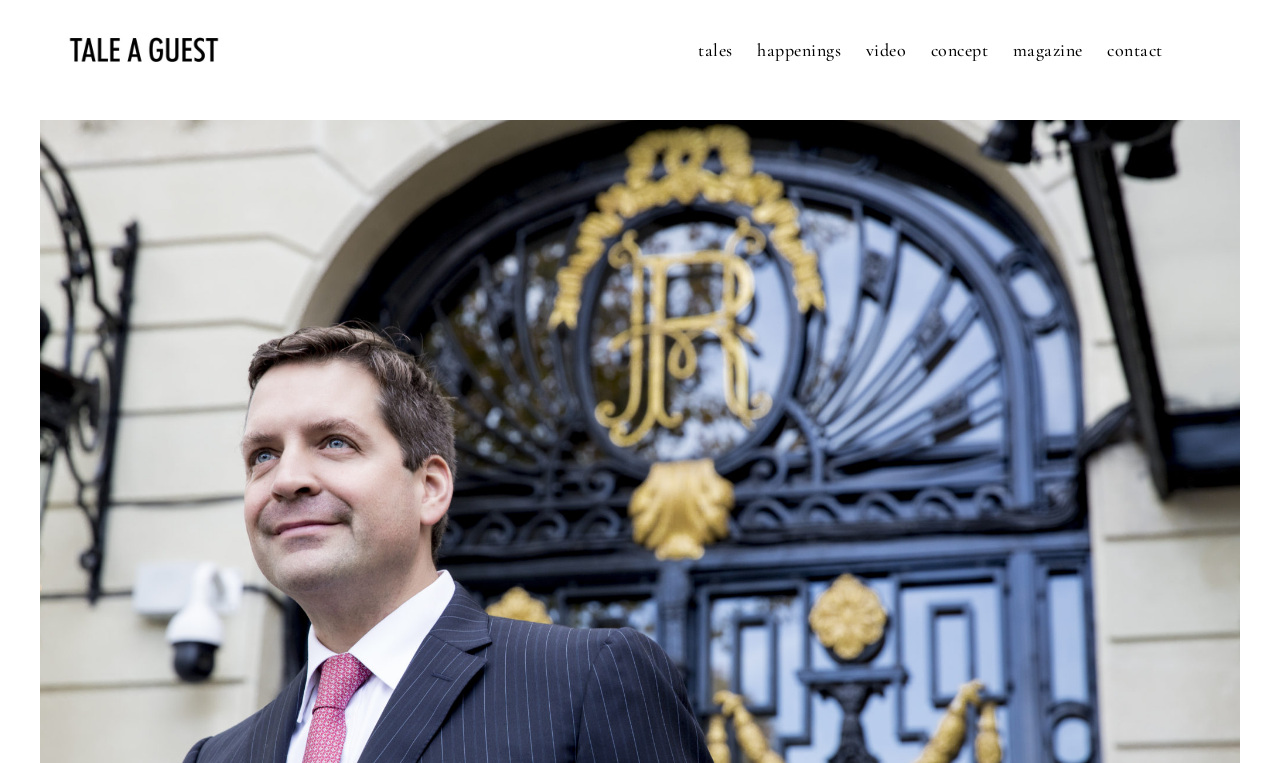How many elements are there in the top section?
Refer to the image and respond with a one-word or short-phrase answer.

3